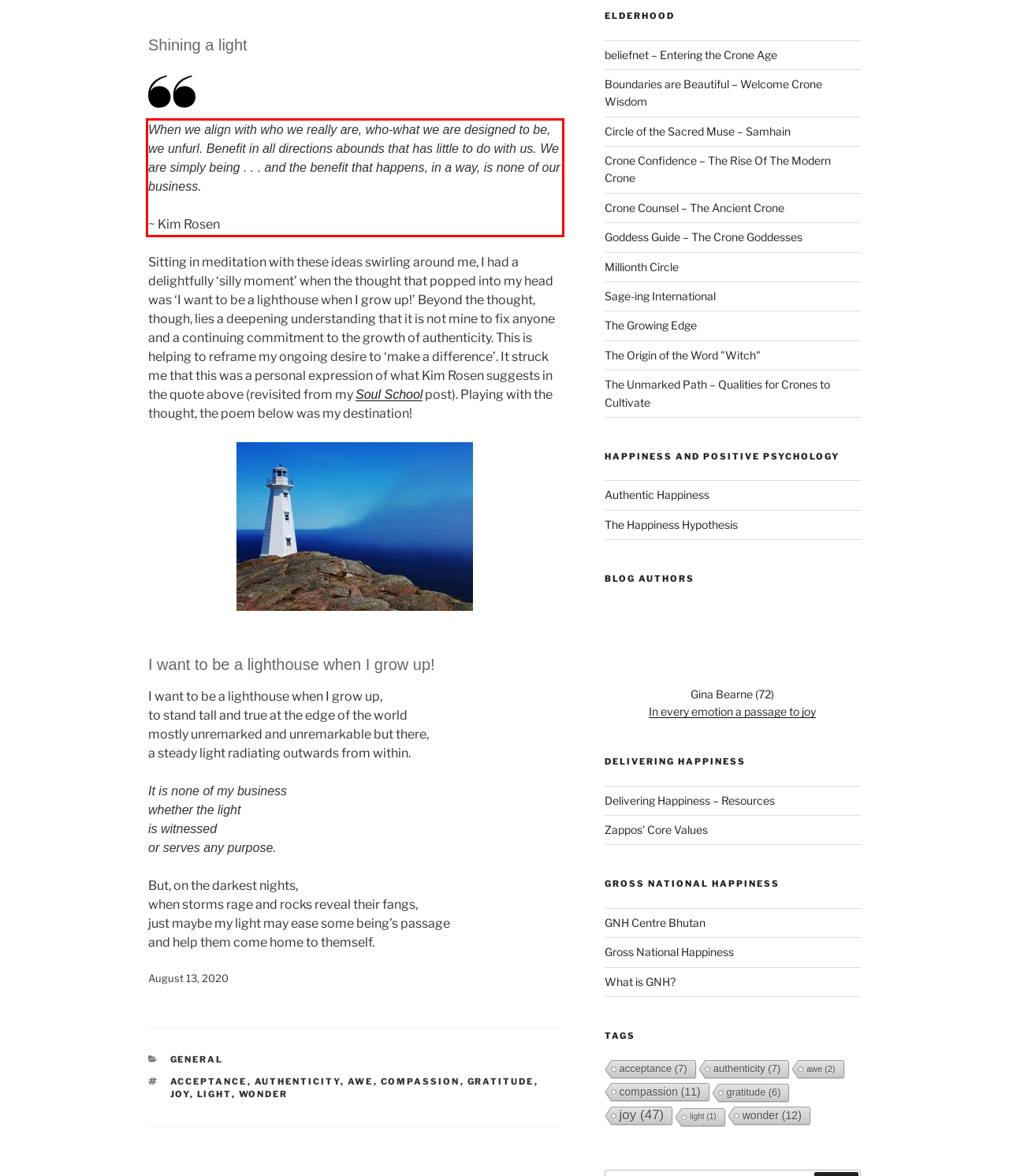Please take the screenshot of the webpage, find the red bounding box, and generate the text content that is within this red bounding box.

When we align with who we really are, who-what we are designed to be, we unfurl. Benefit in all directions abounds that has little to do with us. We are simply being . . . and the benefit that happens, in a way, is none of our business. ~ Kim Rosen